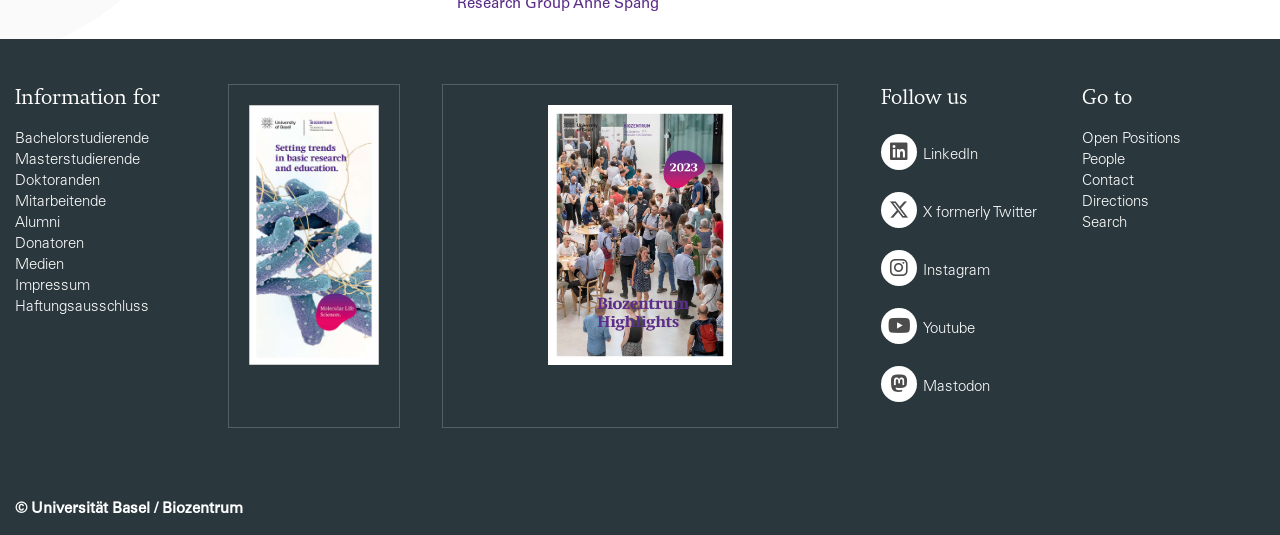Can you show the bounding box coordinates of the region to click on to complete the task described in the instruction: "Contact us"?

[0.845, 0.325, 0.886, 0.353]